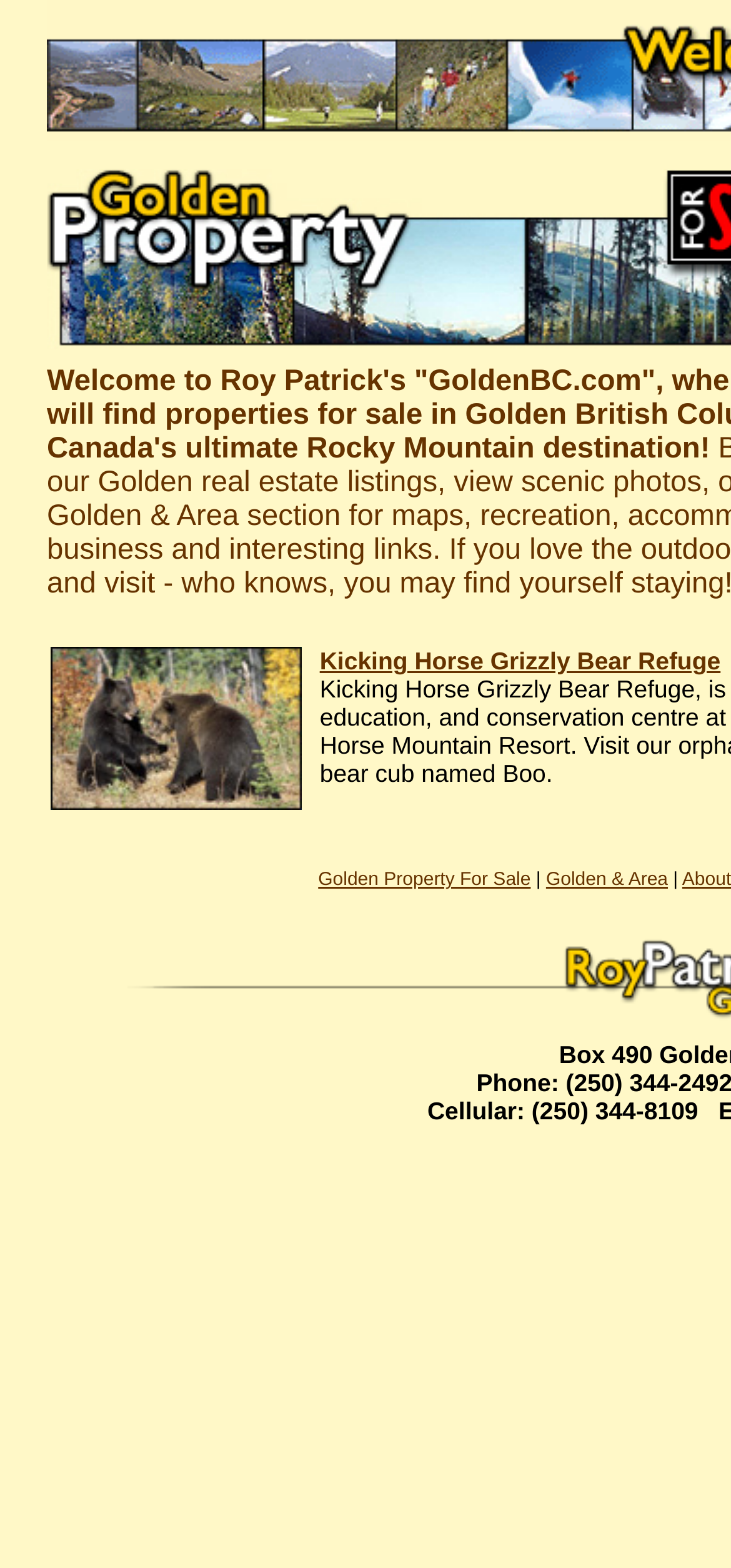Write an exhaustive caption that covers the webpage's main aspects.

The webpage is about Golden BC Real Estate, presented by Roy Patrick. At the top-left corner, there is a small image, which is part of a larger table cell that occupies about 6.4% of the screen width and 73.7% of the screen height. 

Below the top-left image, there are three small images aligned horizontally, each taking about 3.9% of the screen width and 1.8% of the screen height. The first image is followed by a table cell containing a link to "Kicking Horse Grizzly Bear Refuge", which occupies about 3.6% of the screen width and 10.4% of the screen height. This link is accompanied by a smaller image with the same name. 

To the right of the "Kicking Horse Grizzly Bear Refuge" link, there is another link with the same name, which takes about 54.9% of the screen width and 1.7% of the screen height. 

Below the "Kicking Horse Grizzly Bear Refuge" links, there are two more small images aligned horizontally, each taking about 3.9% of the screen width and 1.8% of the screen height. 

Further down, there are two links, "Golden Property For Sale" and "Golden & Area", placed side by side, occupying about 29.1% and 16.7% of the screen width, respectively, and 1.3% of the screen height each. 

Finally, at the bottom-left corner, there is another small image, taking about 3.9% of the screen width and 1.8% of the screen height.